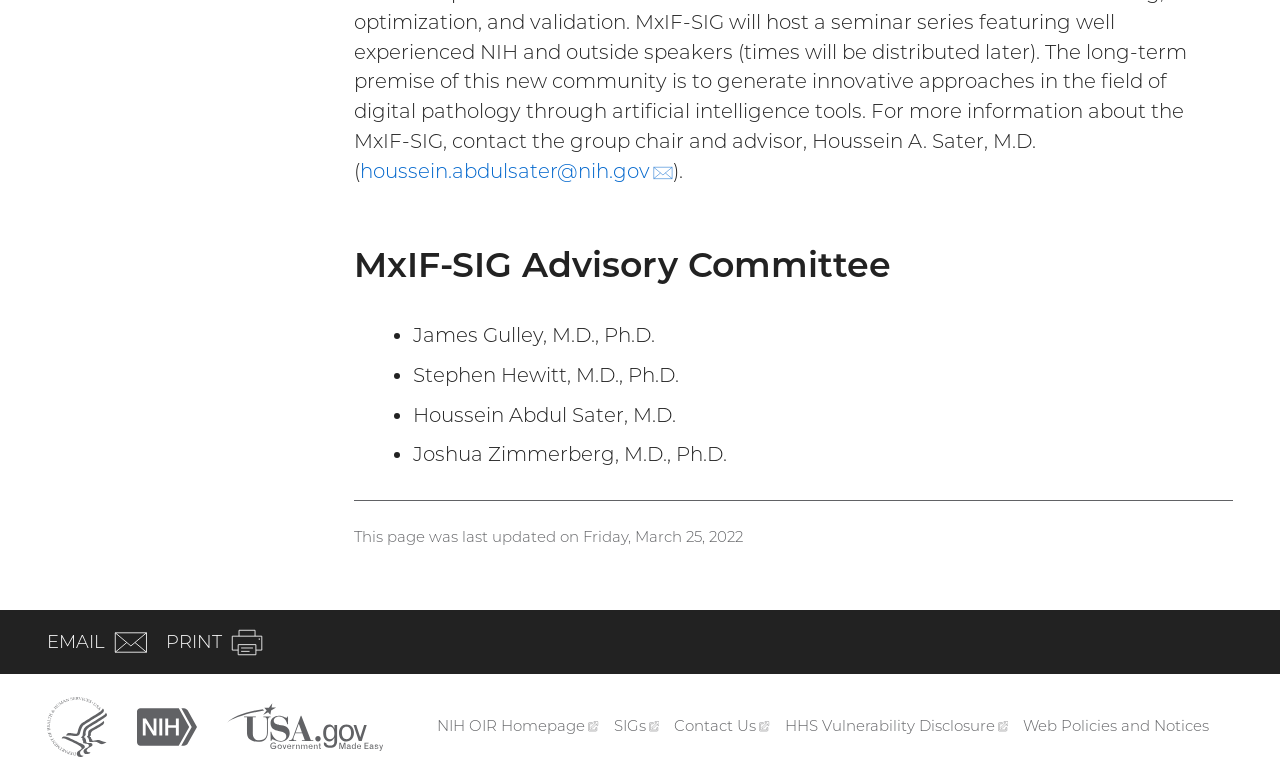Find the bounding box coordinates for the HTML element described in this sentence: "NIH OIR Homepage (external link)". Provide the coordinates as four float numbers between 0 and 1, in the format [left, top, right, bottom].

[0.341, 0.92, 0.468, 0.944]